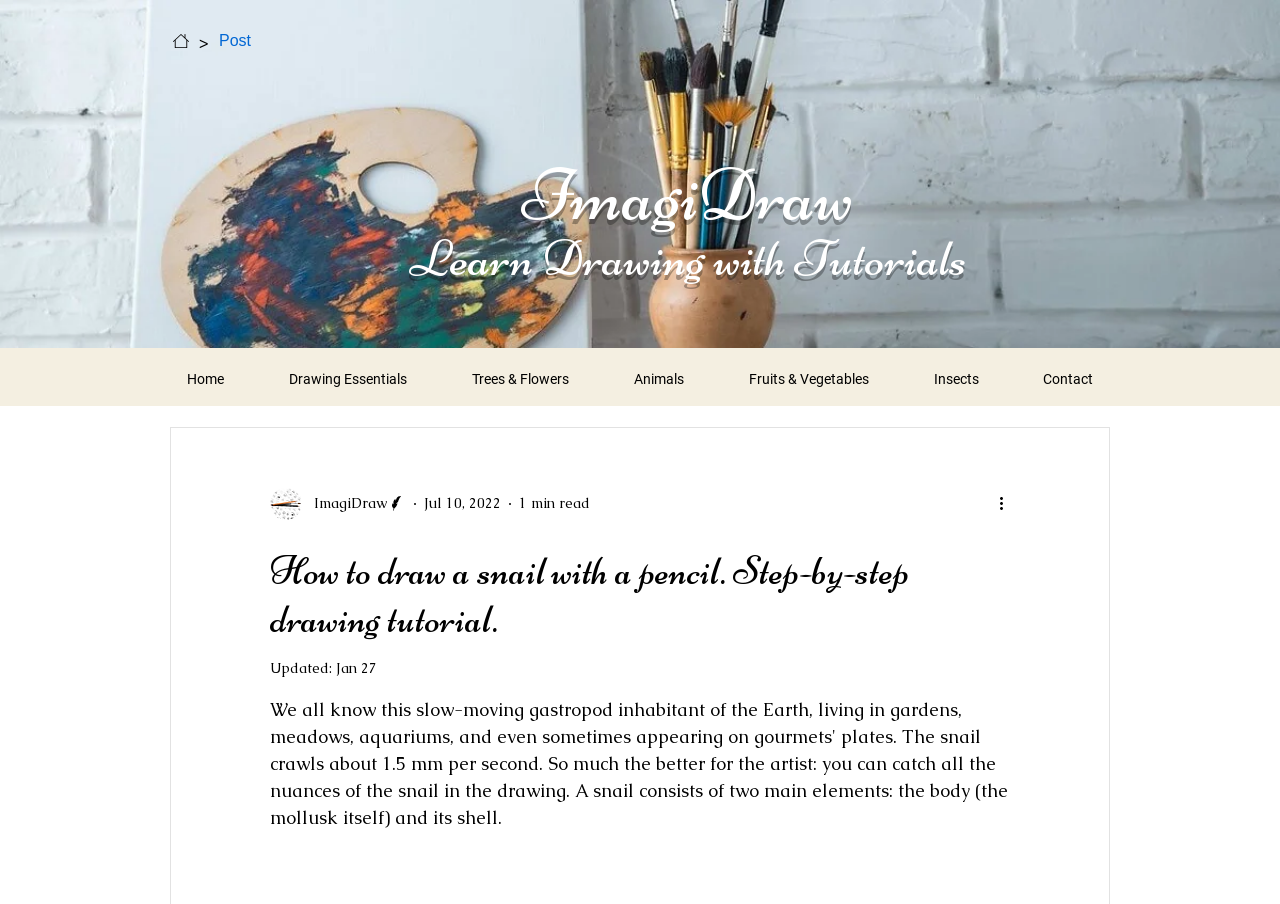Determine the bounding box coordinates of the clickable region to carry out the instruction: "View the 'Animals' drawing tutorials".

[0.47, 0.402, 0.559, 0.436]